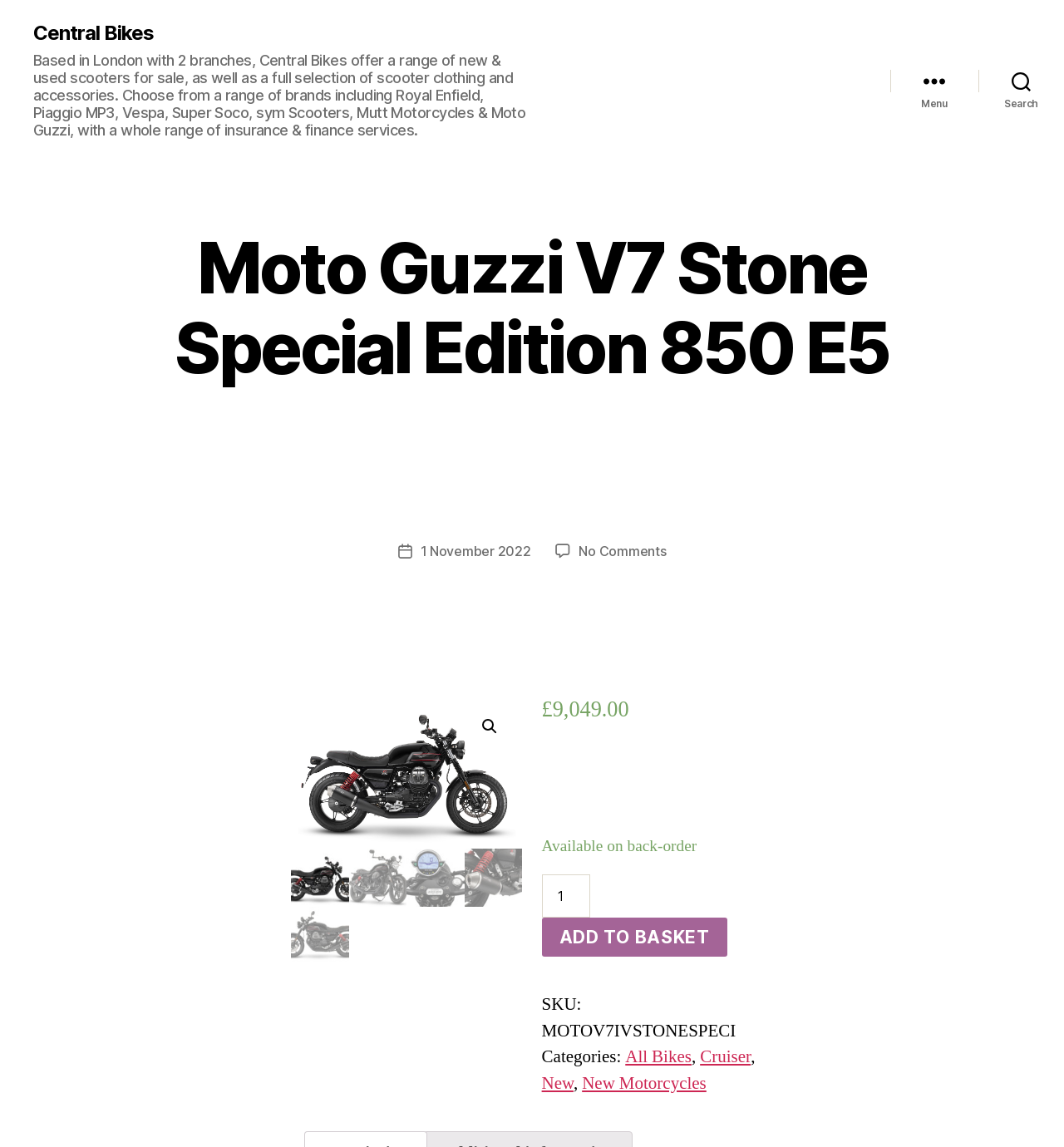What is the current availability of the motorcycle?
Please use the image to provide an in-depth answer to the question.

I inferred this answer by looking at the text 'Available on back-order' which suggests that the motorcycle is not currently in stock and can be ordered for future delivery.